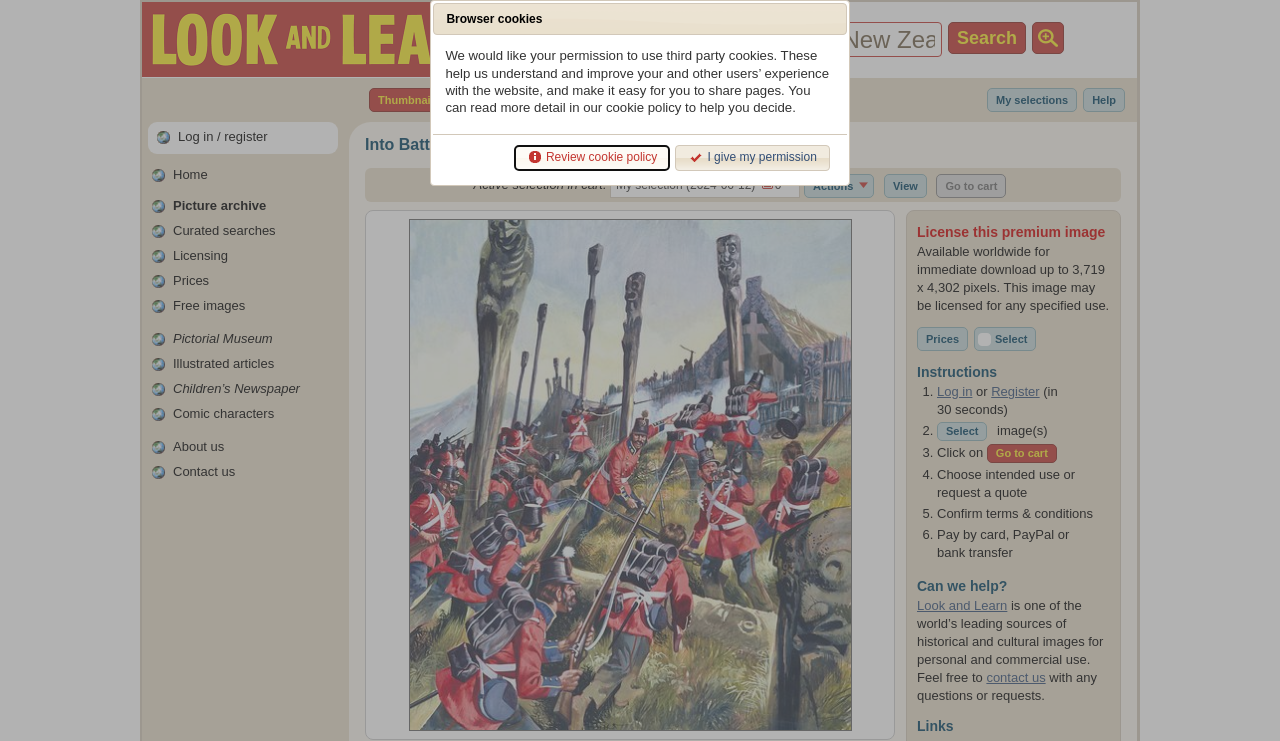Please identify the bounding box coordinates of the region to click in order to complete the task: "Go to cart". The coordinates must be four float numbers between 0 and 1, specified as [left, top, right, bottom].

[0.732, 0.234, 0.786, 0.267]